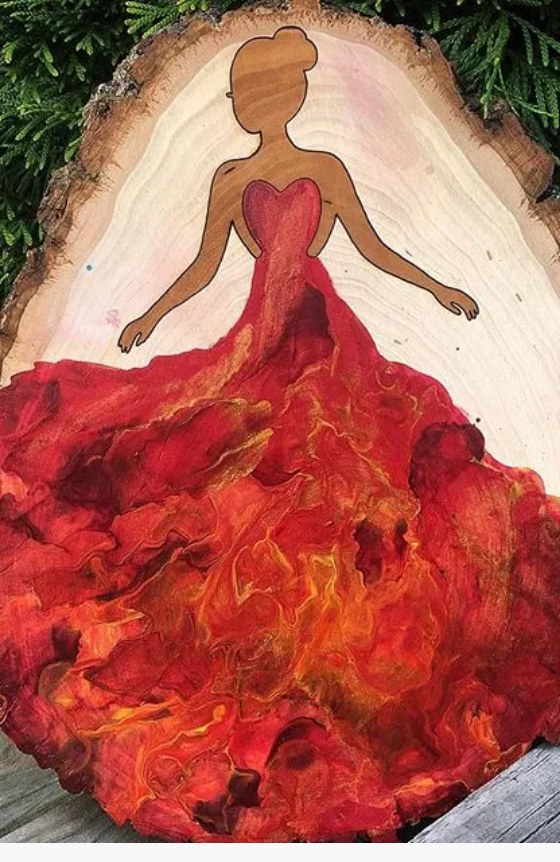Capture every detail in the image and describe it fully.

This image showcases a stunning piece of art that combines acrylic pouring with laser engraving, resulting in a mesmerizing display of colors and forms. At the center, a graceful silhouette of a woman is carved into a natural wooden slice, her figure adorned with a flowing gown that features vibrant hues of red, orange, and gold. The gown's texture and movement are enhanced by the rich, marbled effects characteristic of acrylic pour techniques. This artwork beautifully embodies the intersection of traditional craftsmanship and modern artistic methods, making it a unique addition for any art enthusiast or collector. The friendly heart emoji and dancing figure beside the title symbolize the joy and passion behind the creation, inviting viewers to appreciate the melding of technology and artistry that defines InstaEtch Studio.